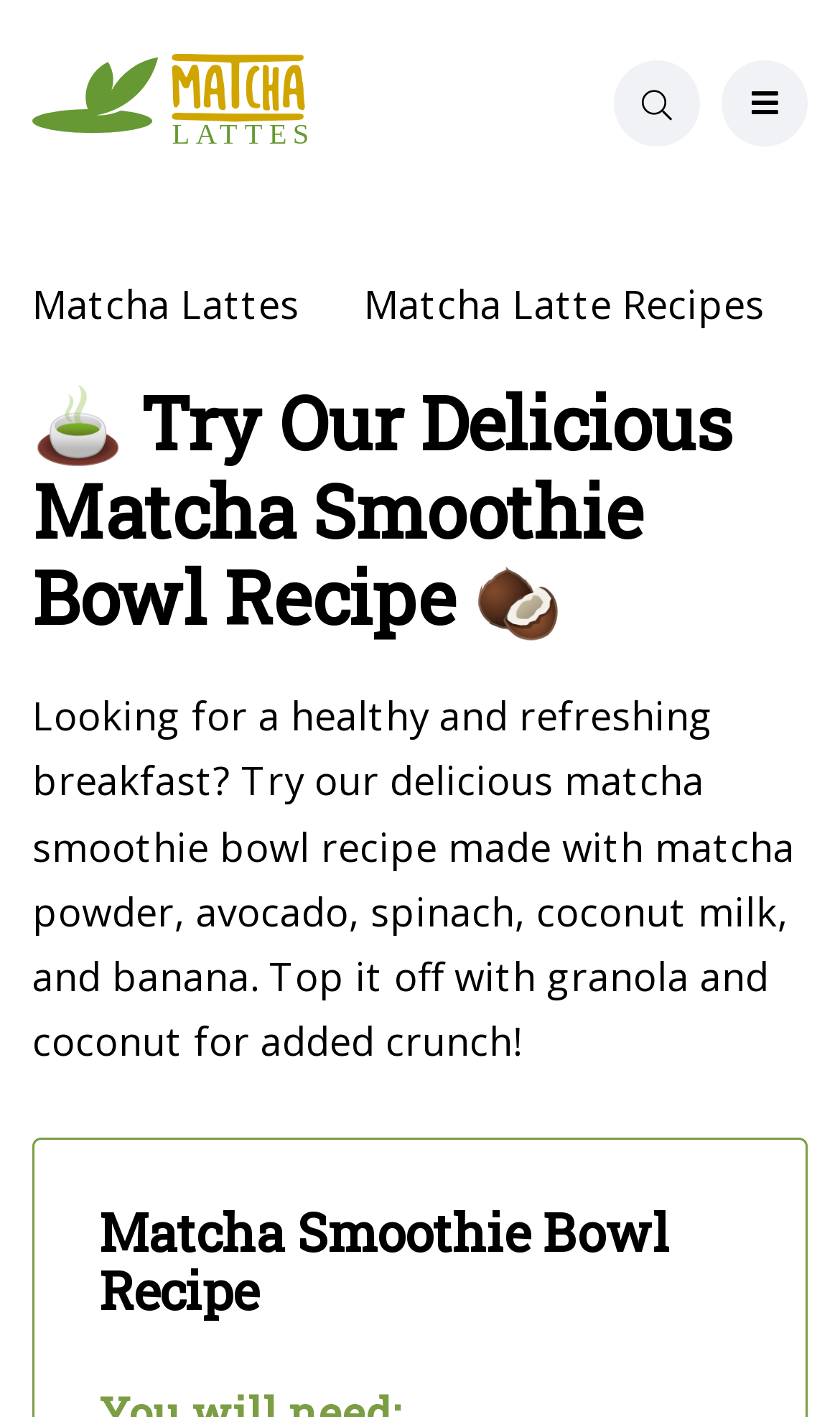Provide a brief response in the form of a single word or phrase:
What is the purpose of the button with the icon ''?

Unknown